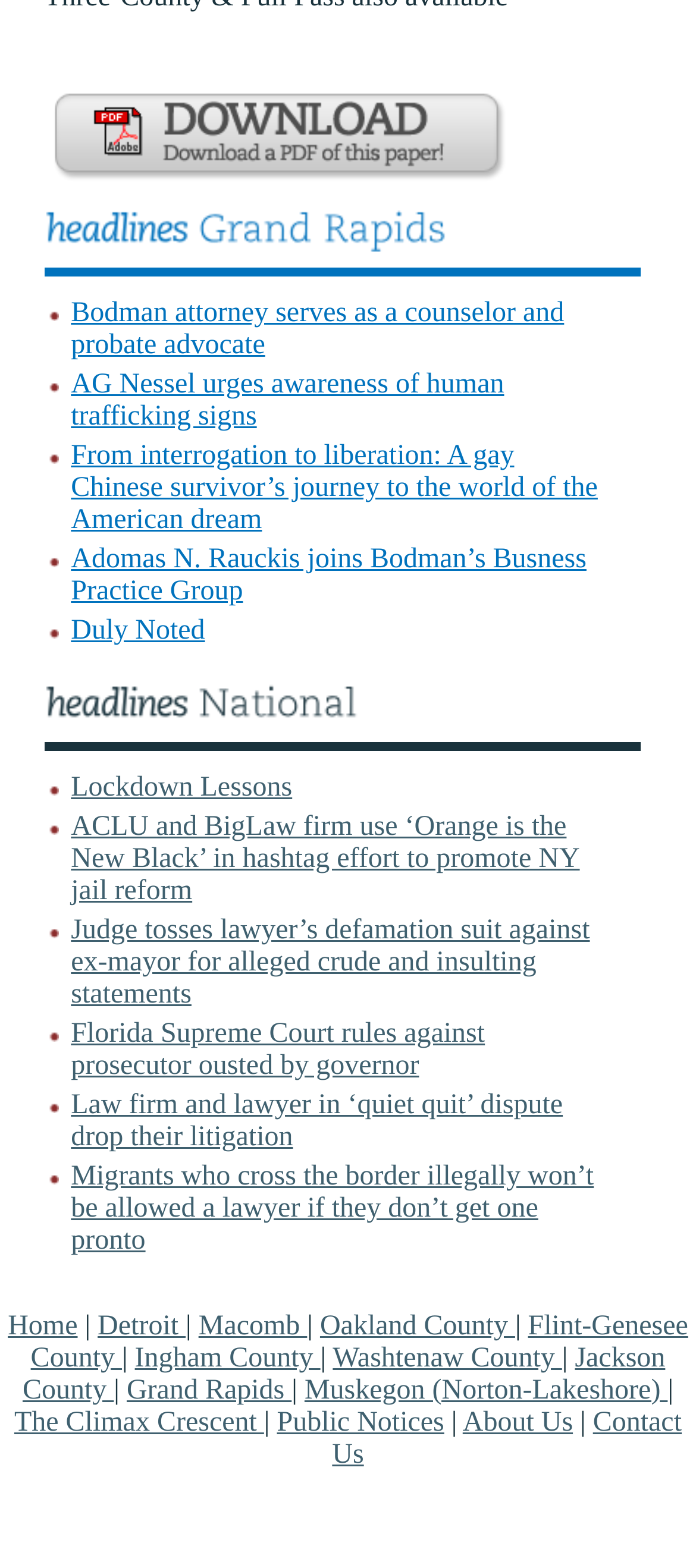What is the first headline category?
Ensure your answer is thorough and detailed.

The first headline category is 'Grand Rapids' which is indicated by the heading element 'headlines Grand Rapids' with a bounding box of [0.063, 0.136, 0.921, 0.176].